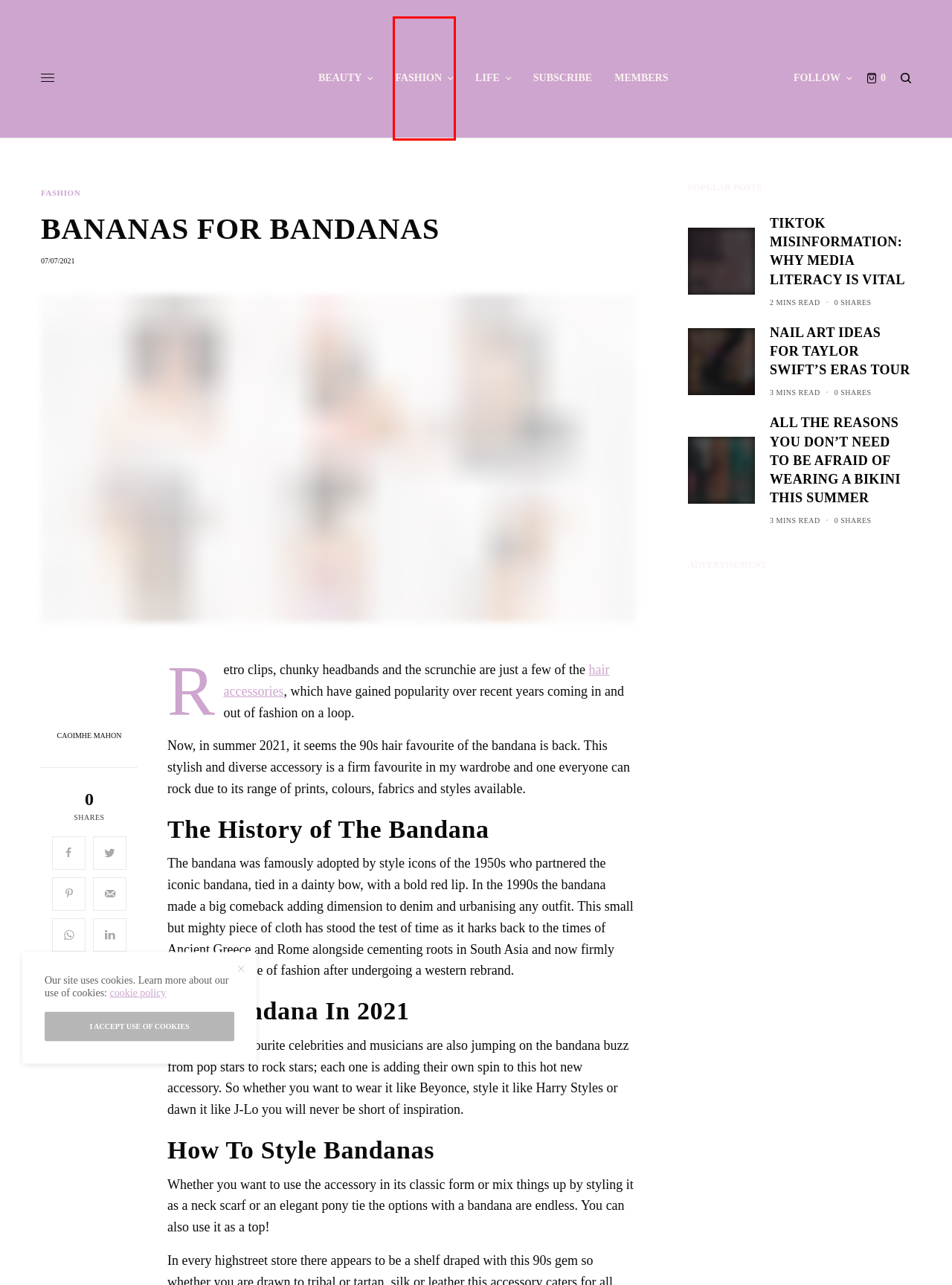Given a webpage screenshot with a red bounding box around a UI element, choose the webpage description that best matches the new webpage after clicking the element within the bounding box. Here are the candidates:
A. Missy.ie Subscription - Ireland's No.1 Online Teen Magazine
B. Life - Missy.ie
C. Beauty - Missy.ie
D. Fashion - Missy.ie
E. Eras Tour Nails: Taylor Swift Nail Art Ideas For The Eras Tour
F. TikTok Misinformation: Why Media Literacy is Vital For Teens
G. Bikini Confidence: Reasons You Shouldn't Be Afraid Of Wearing One
H. Login - Missy.ie

D